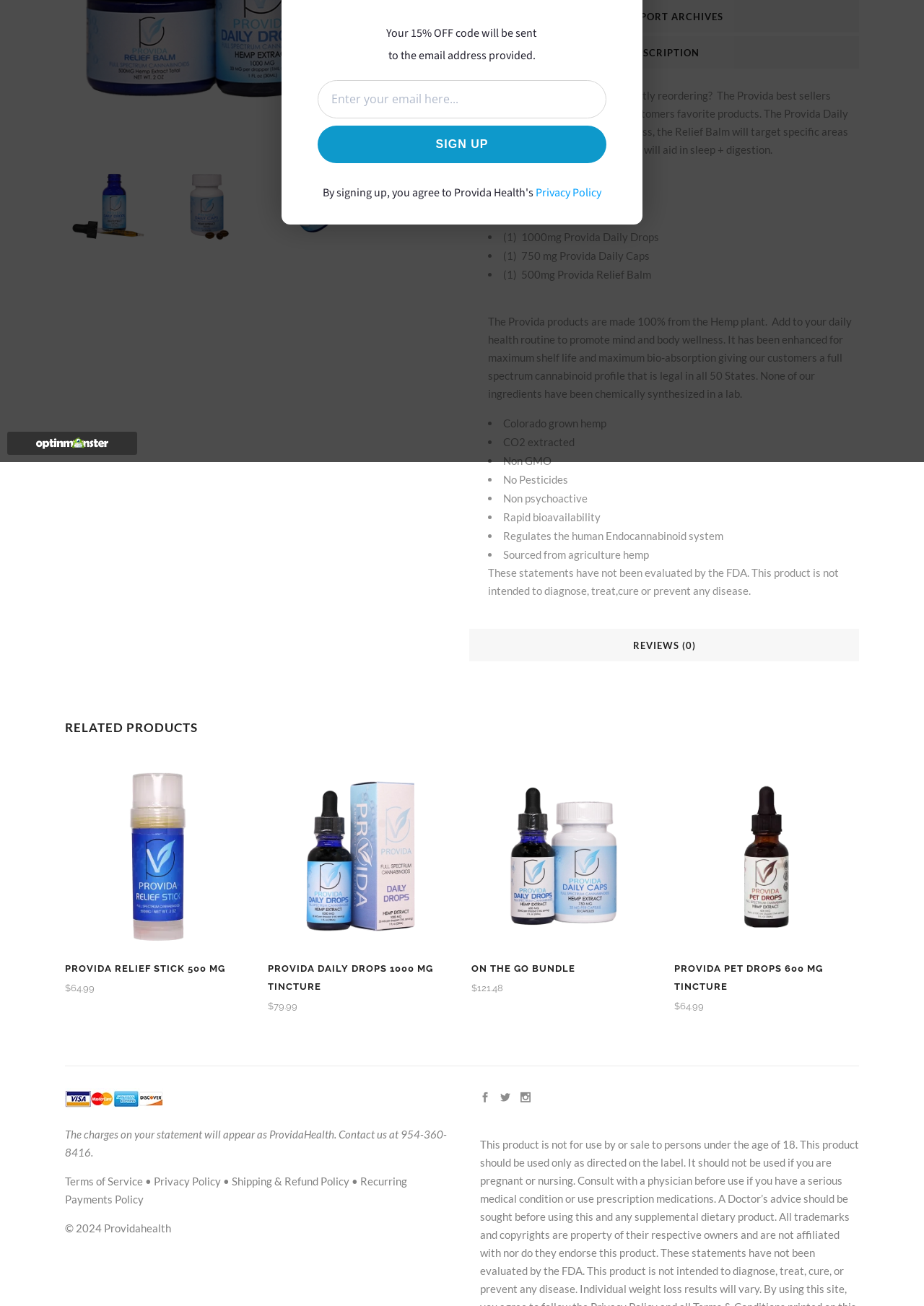Identify the bounding box coordinates for the UI element described as: "title="NEW_1000mg_Dropper_600x600"". The coordinates should be provided as four floats between 0 and 1: [left, top, right, bottom].

[0.07, 0.125, 0.164, 0.191]